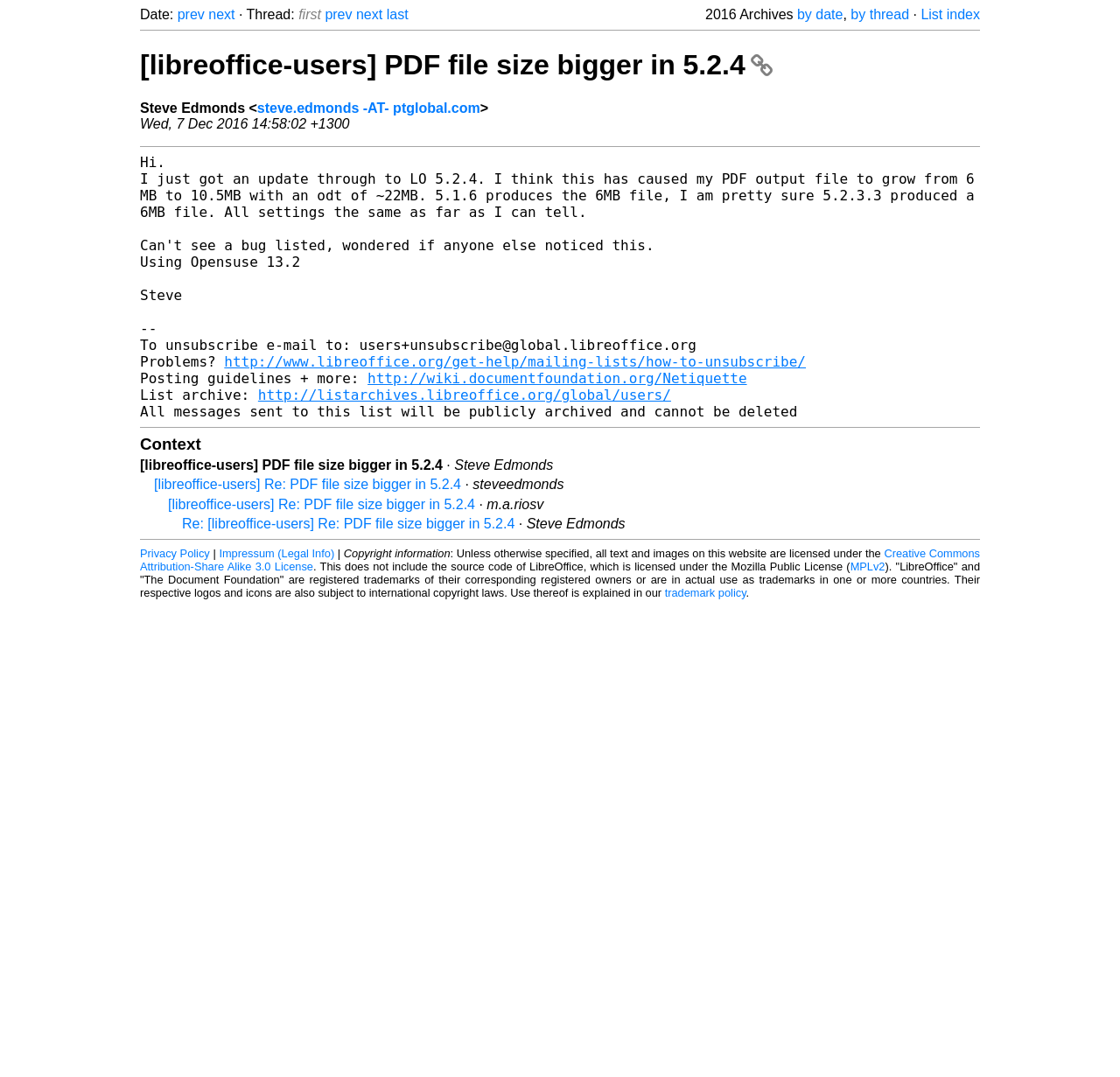Describe every aspect of the webpage comprehensively.

This webpage appears to be an archived mailing list thread from The Document Foundation, specifically from the libreoffice-users list. At the top of the page, there is a navigation section with links to "prev", "next", "first", "last", and "Thread" options. Below this, there is a heading that displays the thread title, "[libreoffice-users] PDF file size bigger in 5.2.4", along with a link to the thread.

The main content of the page is a message from Steve Edmonds, dated Wed, 7 Dec 2016 14:58:02 +1300. The message discusses an issue with PDF file size increasing in LibreOffice 5.2.4. The text is divided into several paragraphs, with links to posting guidelines and list archives at the bottom.

Below the main message, there is a "Context" section that displays a list of related messages in the thread, including replies from other users. Each message is represented by a link to the message, along with the sender's name and a brief separator line.

At the bottom of the page, there is a footer section with links to the Privacy Policy, Impressum (Legal Info), and Copyright information. The copyright information explains the licensing terms for the website's content, including the Creative Commons Attribution-Share Alike 3.0 License and the Mozilla Public License (MPLv2) for the LibreOffice source code.